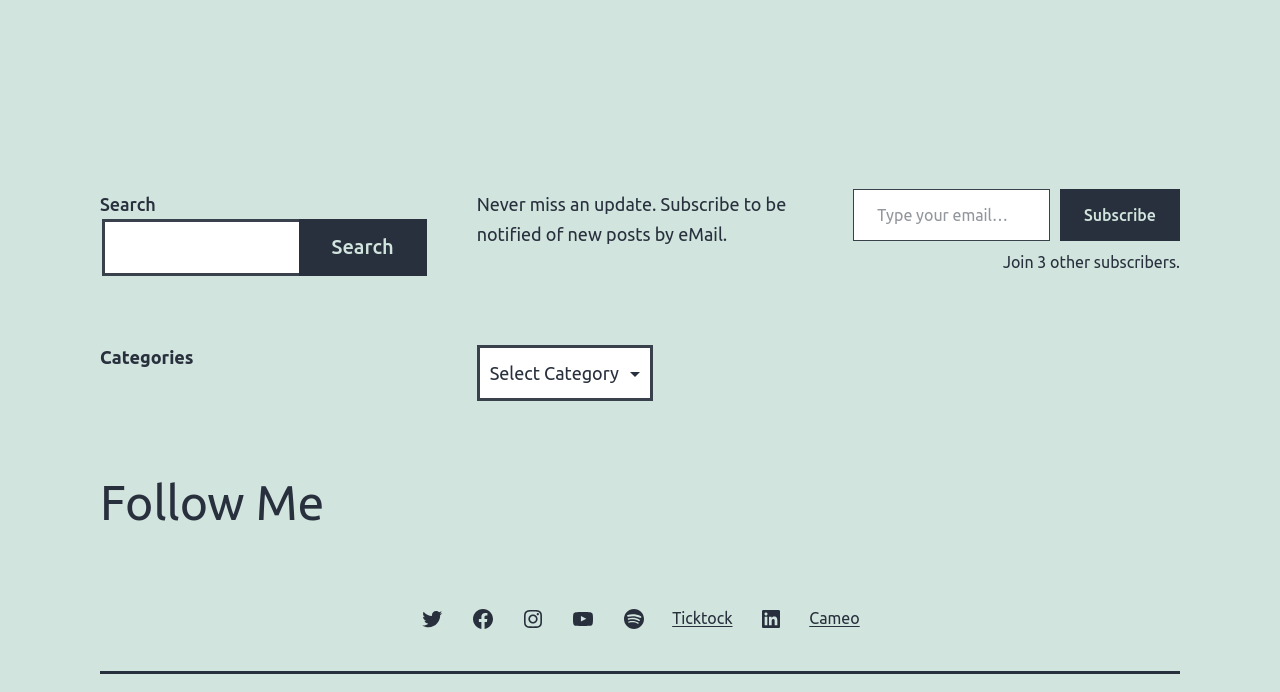What is the current number of subscribers?
Look at the image and respond with a one-word or short phrase answer.

3